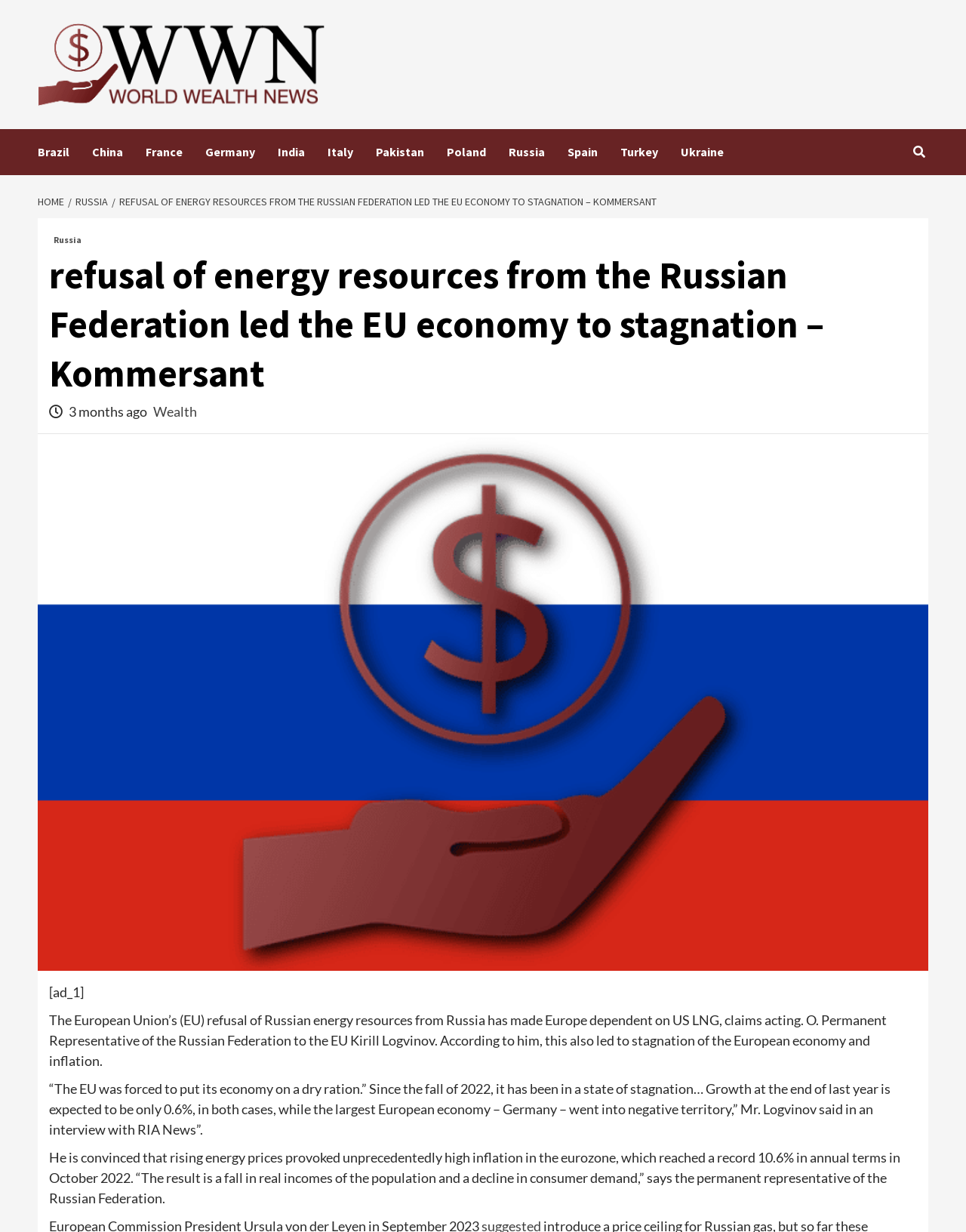From the screenshot, find the bounding box of the UI element matching this description: "title="Search"". Supply the bounding box coordinates in the form [left, top, right, bottom], each a float between 0 and 1.

[0.941, 0.112, 0.961, 0.135]